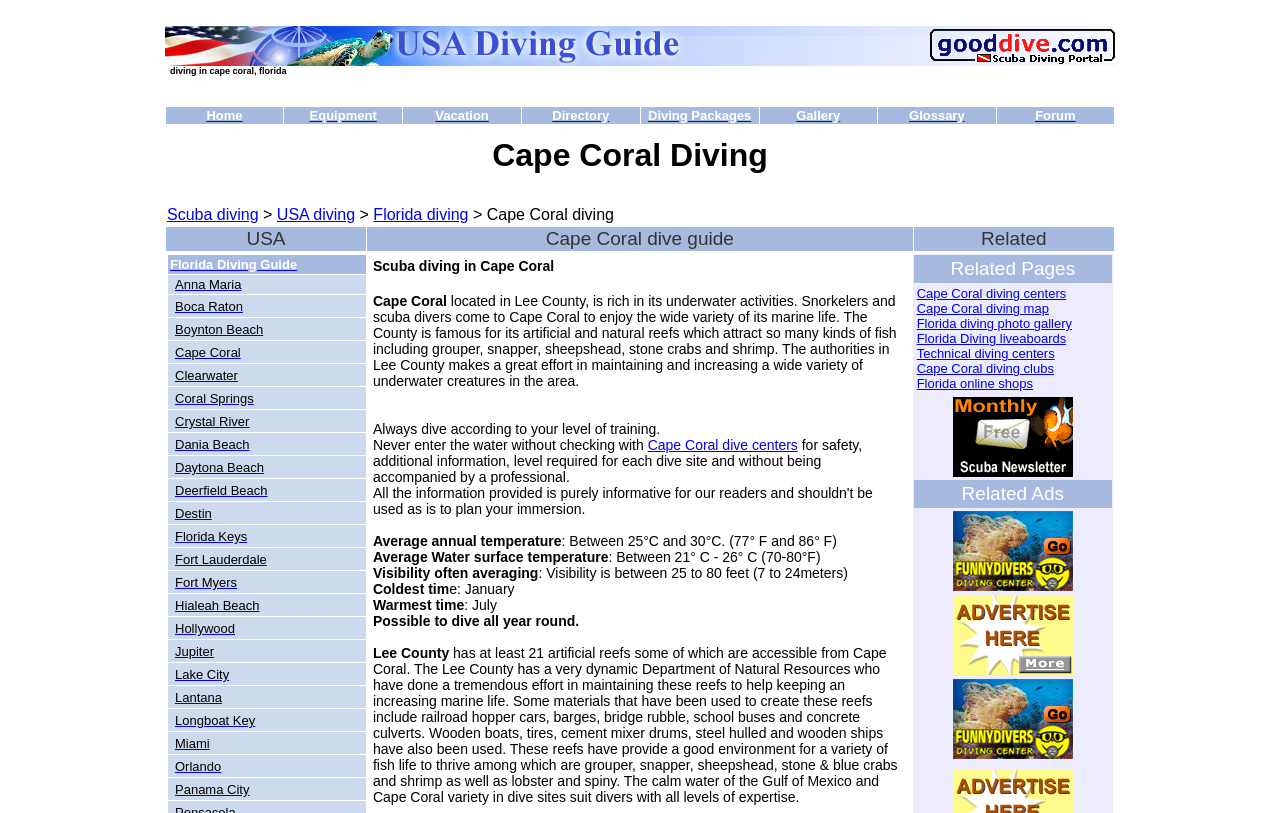Find the bounding box coordinates of the UI element according to this description: "info@WMWCRICKET.COM".

None